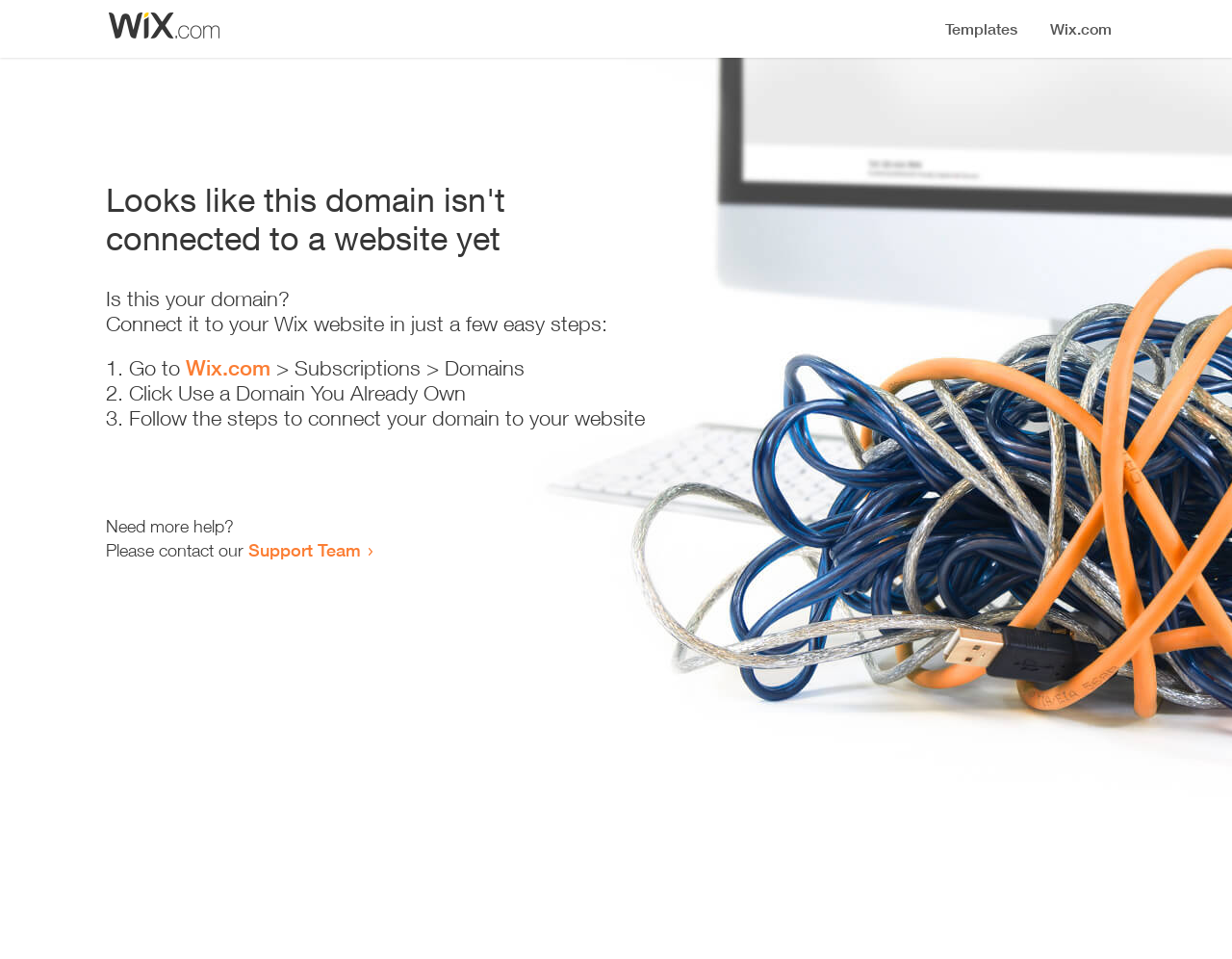How many steps are required to connect the domain?
Refer to the screenshot and deliver a thorough answer to the question presented.

The webpage provides a list of steps to connect the domain, which includes '1. Go to Wix.com > Subscriptions > Domains', '2. Click Use a Domain You Already Own', and '3. Follow the steps to connect your domain to your website'. Therefore, there are 3 steps required to connect the domain.